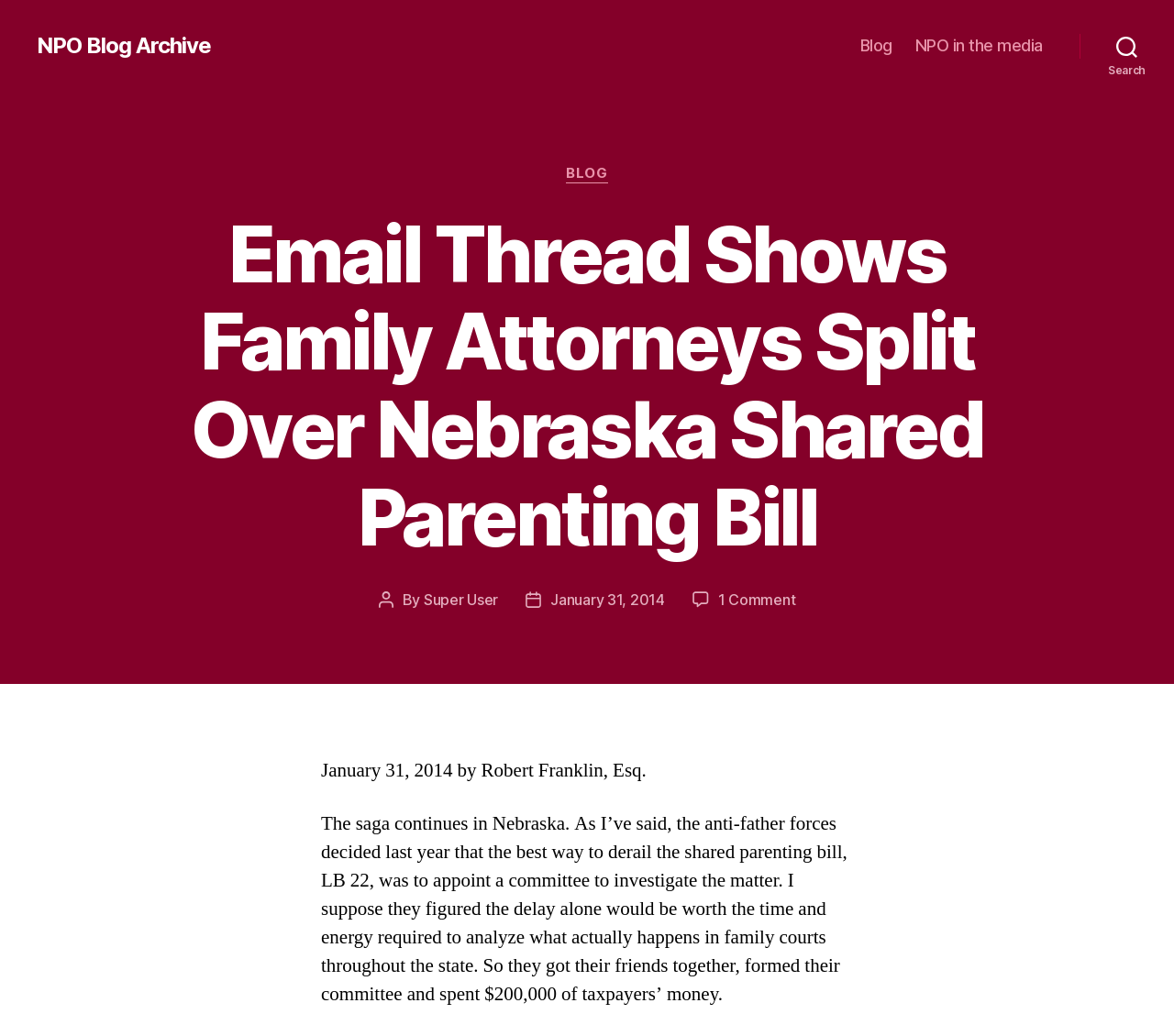Give a detailed account of the webpage.

The webpage appears to be a blog post about a family attorneys' discussion on a Nebraska shared parenting bill. At the top left, there is a link to "NPO Blog Archive". On the top right, there is a horizontal navigation menu with two links: "Blog" and "NPO in the media". Next to the navigation menu, there is a search button.

Below the navigation menu, there is a header section with a title "Email Thread Shows Family Attorneys Split Over Nebraska Shared Parenting Bill". Under the title, there is a section with the post author's information, including the author's name "Super User" and the post date "January 31, 2014". 

The main content of the blog post starts with a brief summary of the post, followed by the full article. The article discusses the Nebraska shared parenting bill and the efforts of anti-father forces to derail it. The text is divided into paragraphs, with the first paragraph describing the situation in Nebraska and the second paragraph providing more details about the committee formed to investigate the matter.